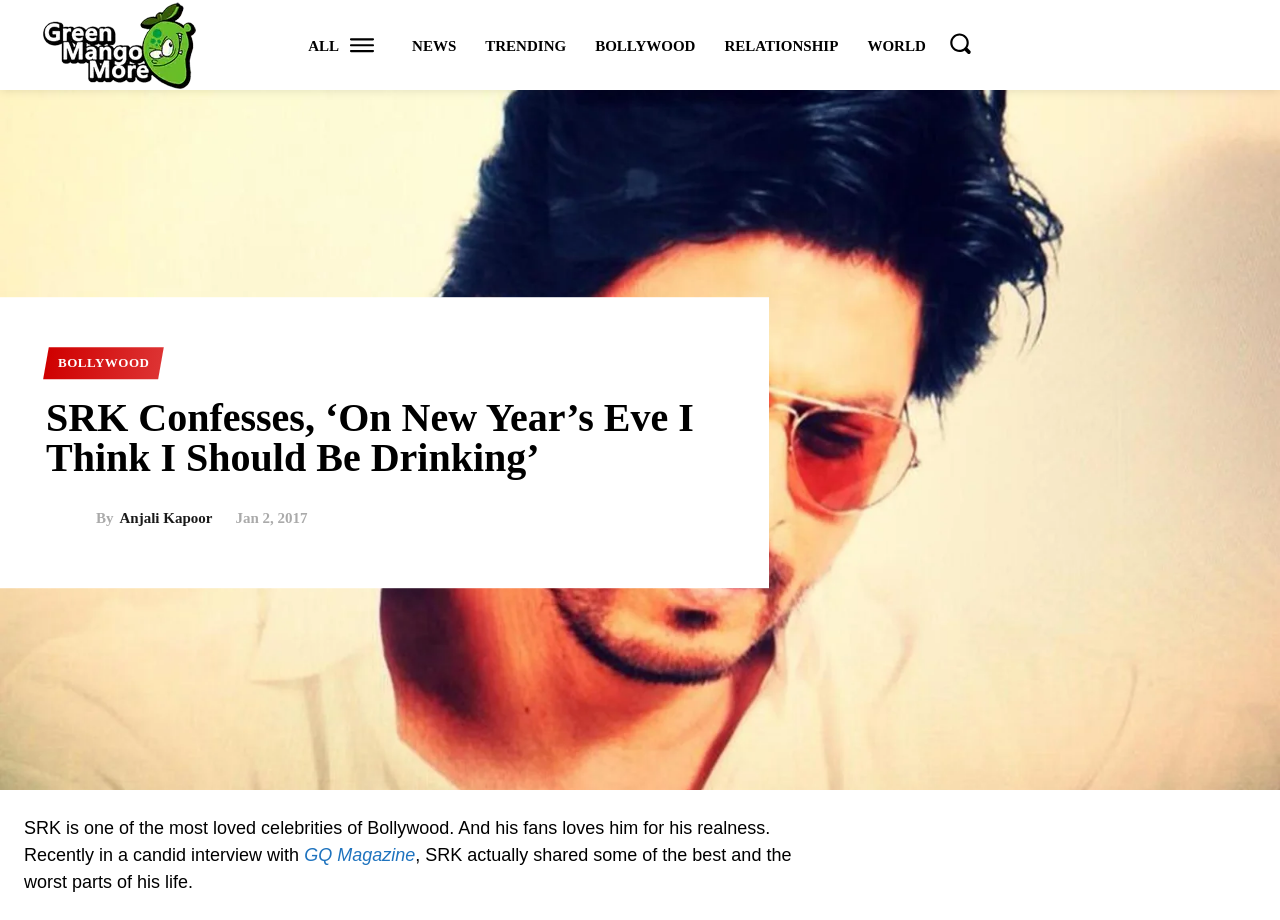Please identify the bounding box coordinates of the element's region that I should click in order to complete the following instruction: "Search for something". The bounding box coordinates consist of four float numbers between 0 and 1, i.e., [left, top, right, bottom].

[0.74, 0.033, 0.759, 0.059]